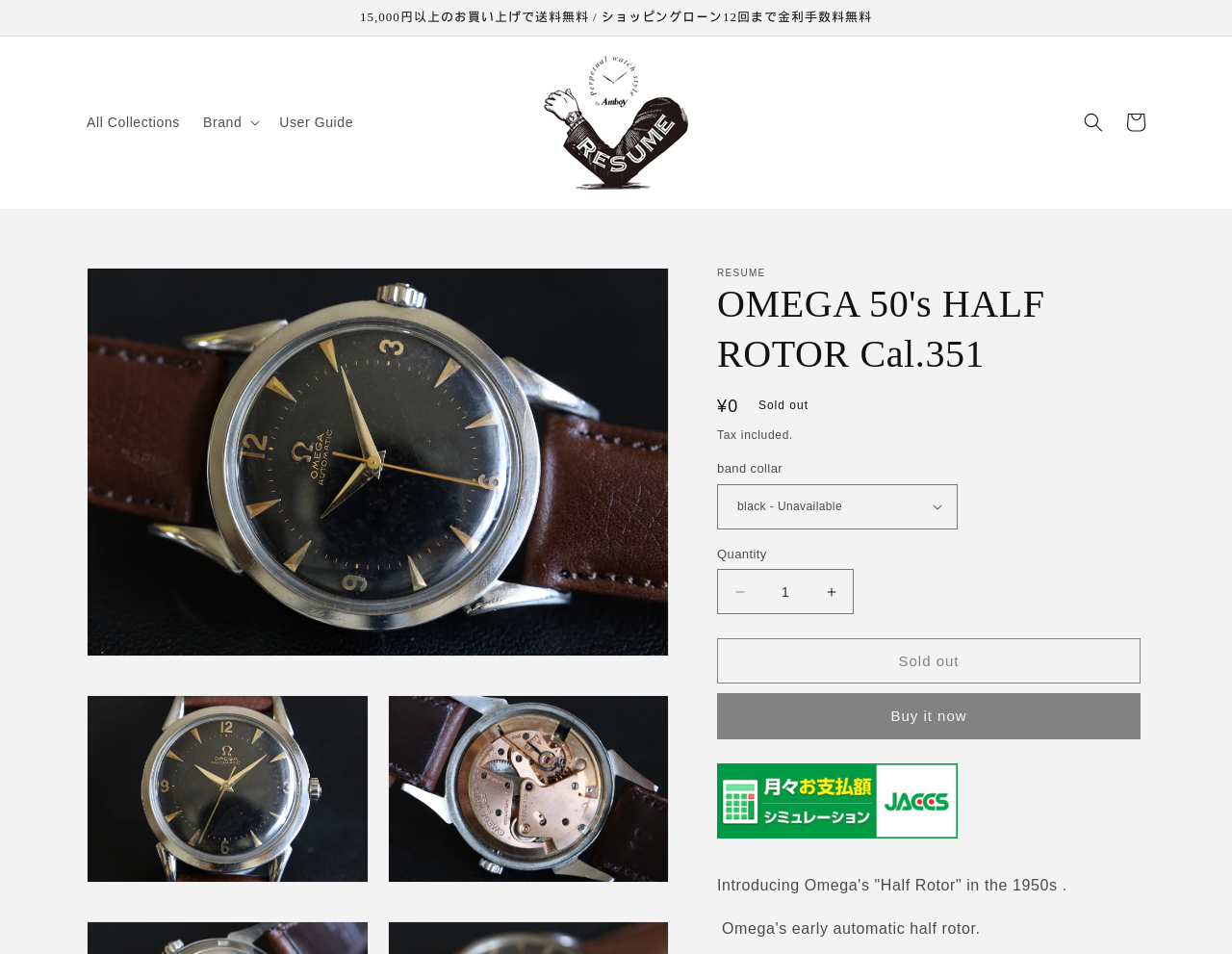Respond to the question below with a single word or phrase:
What is the status of the watch?

Sold out